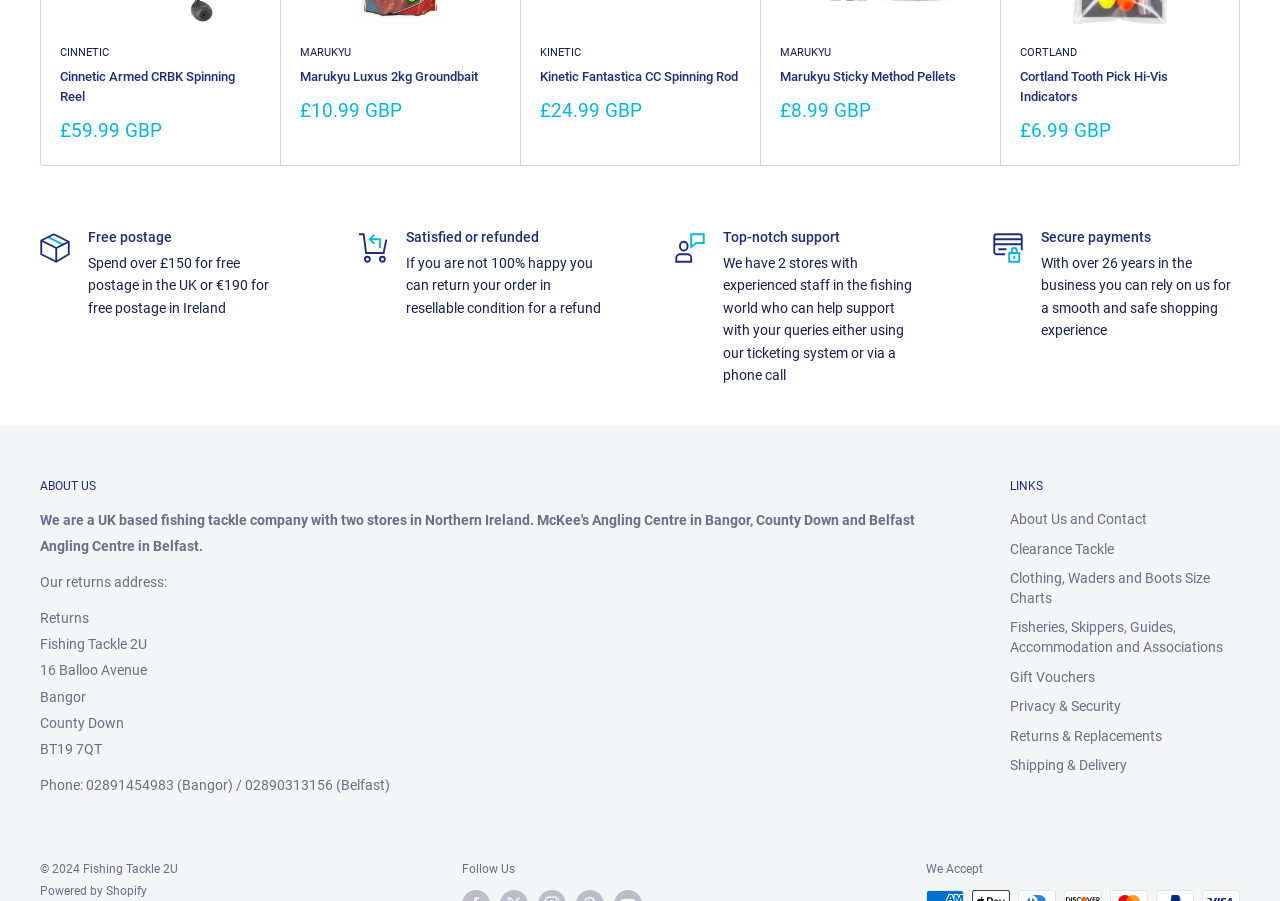Please find and report the bounding box coordinates of the element to click in order to perform the following action: "View the 'Sale price' of 'Marukyu Luxus 2kg Groundbait'". The coordinates should be expressed as four float numbers between 0 and 1, in the format [left, top, right, bottom].

[0.234, 0.109, 0.266, 0.156]